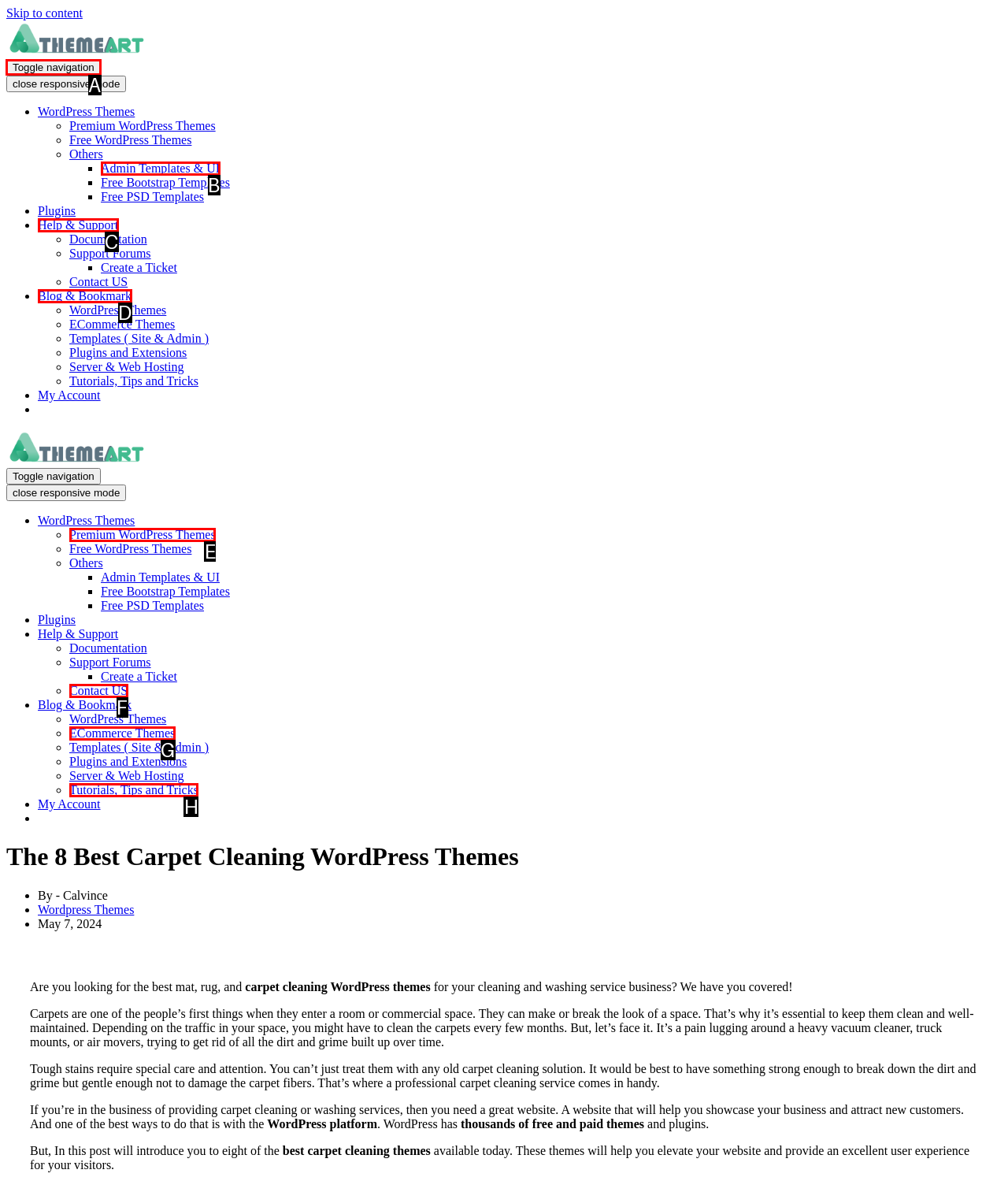Determine which option should be clicked to carry out this task: Read the recent post 'The Importance of Using a Heavy Duty Towing Service'
State the letter of the correct choice from the provided options.

None